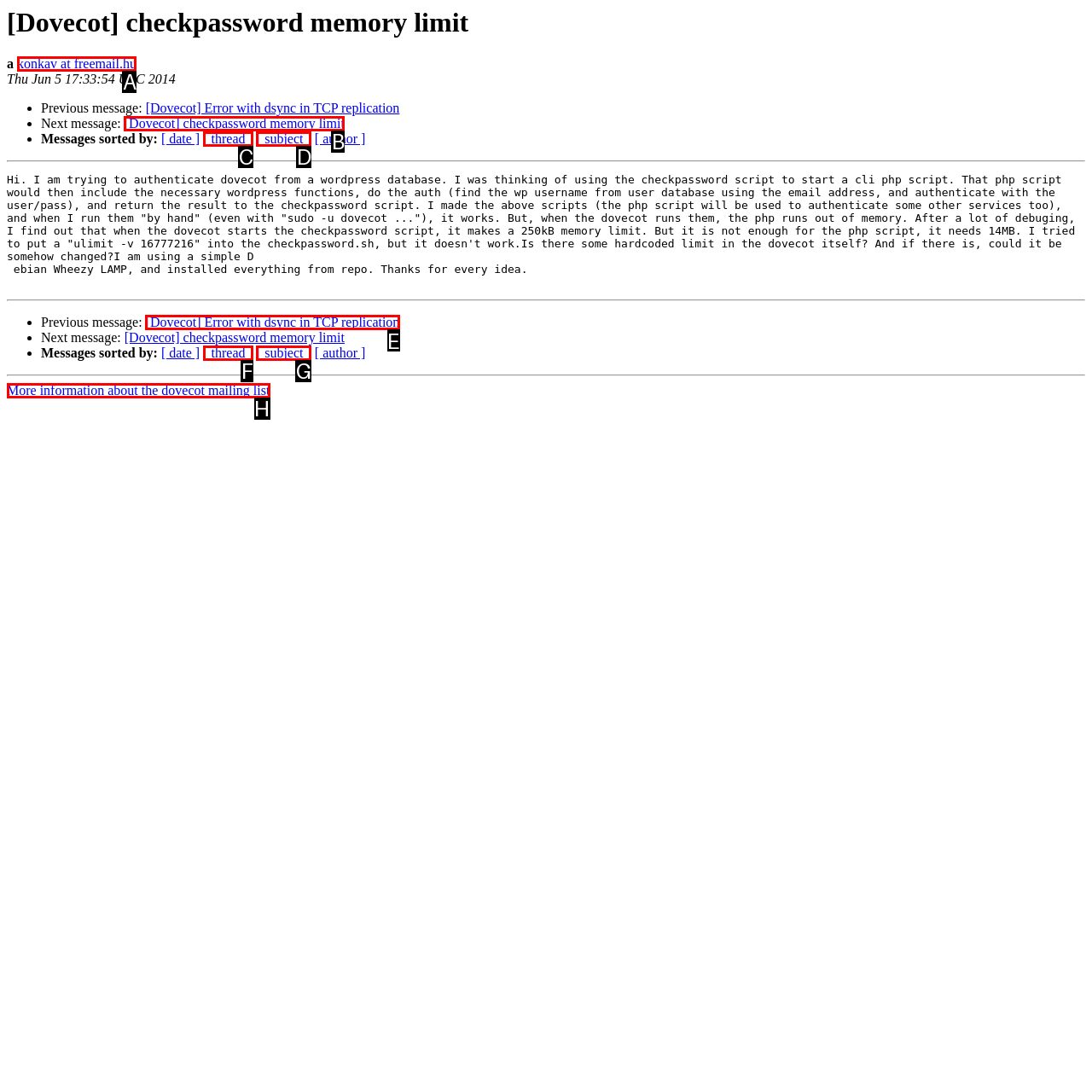Identify the HTML element to select in order to accomplish the following task: Visit the thread '[Dovecot] Error with dsync in TCP replication'
Reply with the letter of the chosen option from the given choices directly.

E